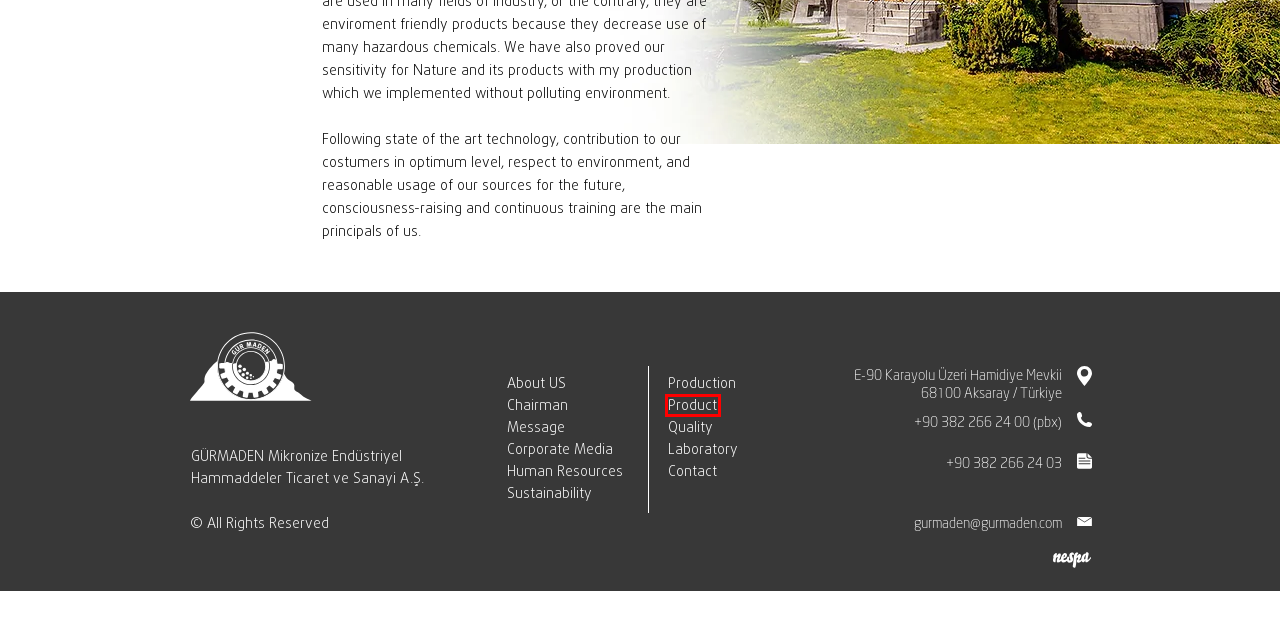Assess the screenshot of a webpage with a red bounding box and determine which webpage description most accurately matches the new page after clicking the element within the red box. Here are the options:
A. Kalite ENG | Gürmaden
B. İletişim ENG | Gürmaden
C. Production | Gürmaden - GURCARB | Mikronize Kalsit | Aksaray
D. Product | Gürmaden - GURCARB | Mikronize Kalsit | Aksaray
E. Sürdürülebilirlik | Gürmaden - GURCARB | Mikronize Kalsit | Aksaray
F. İnsan Kaynakları ENG | Gürmaden
G. Kurumsal Görseller ENG | Gürmaden
H. Chairman | Gürmaden - GURCARB | Mikronize Kalsit | Aksaray

D